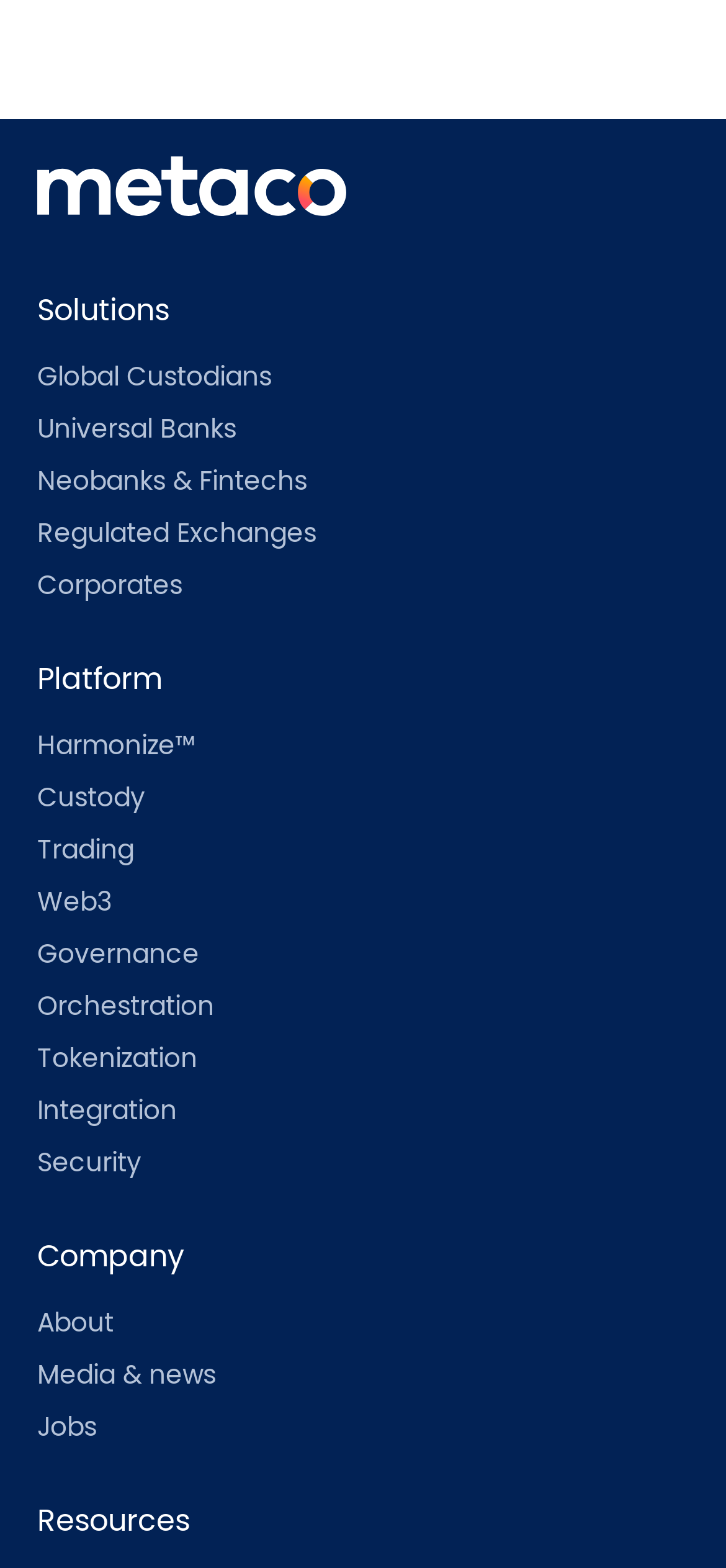Specify the bounding box coordinates of the area that needs to be clicked to achieve the following instruction: "Learn about the Company".

[0.051, 0.788, 0.949, 0.814]